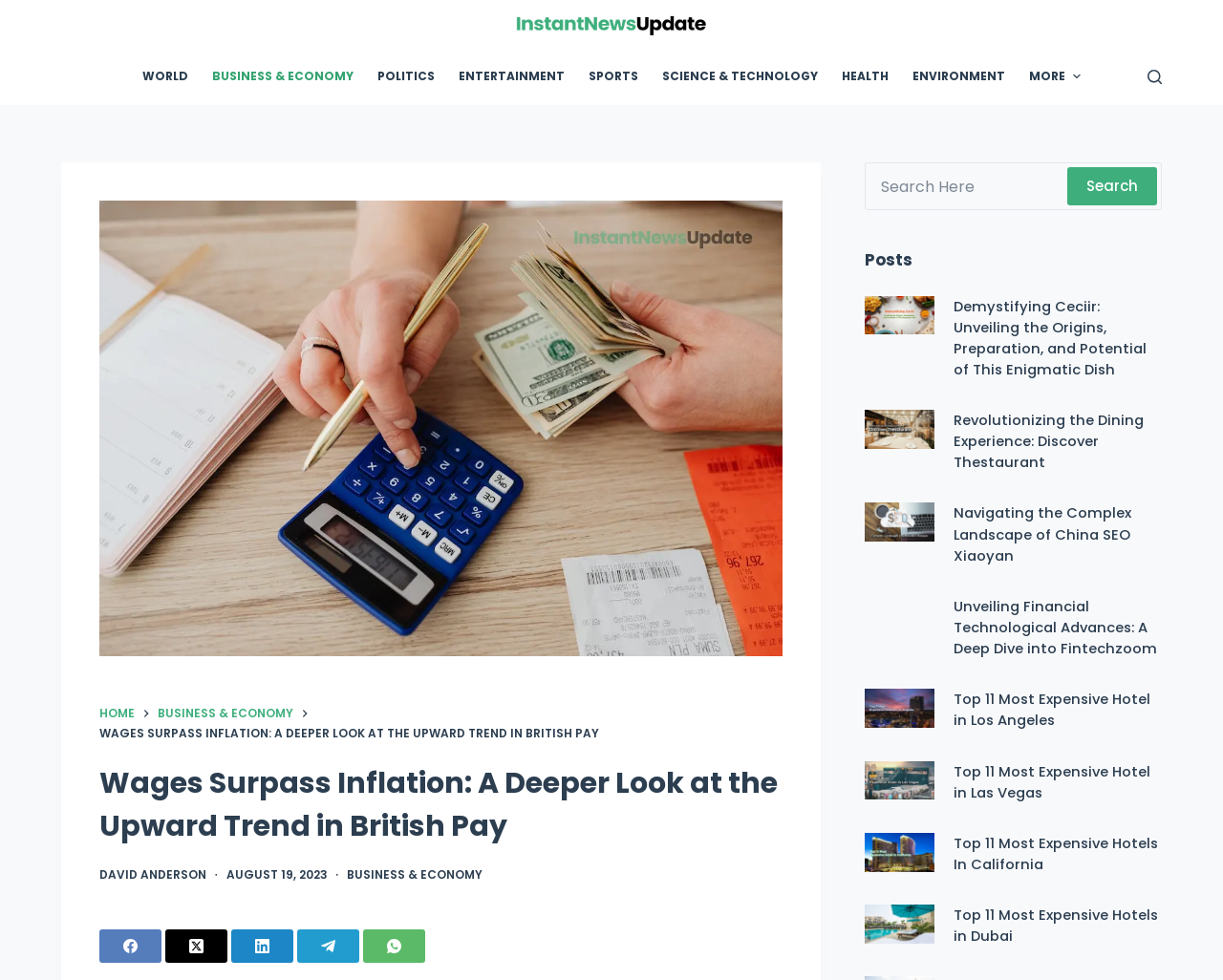Select the bounding box coordinates of the element I need to click to carry out the following instruction: "Click the 'HOME' link".

[0.081, 0.719, 0.11, 0.738]